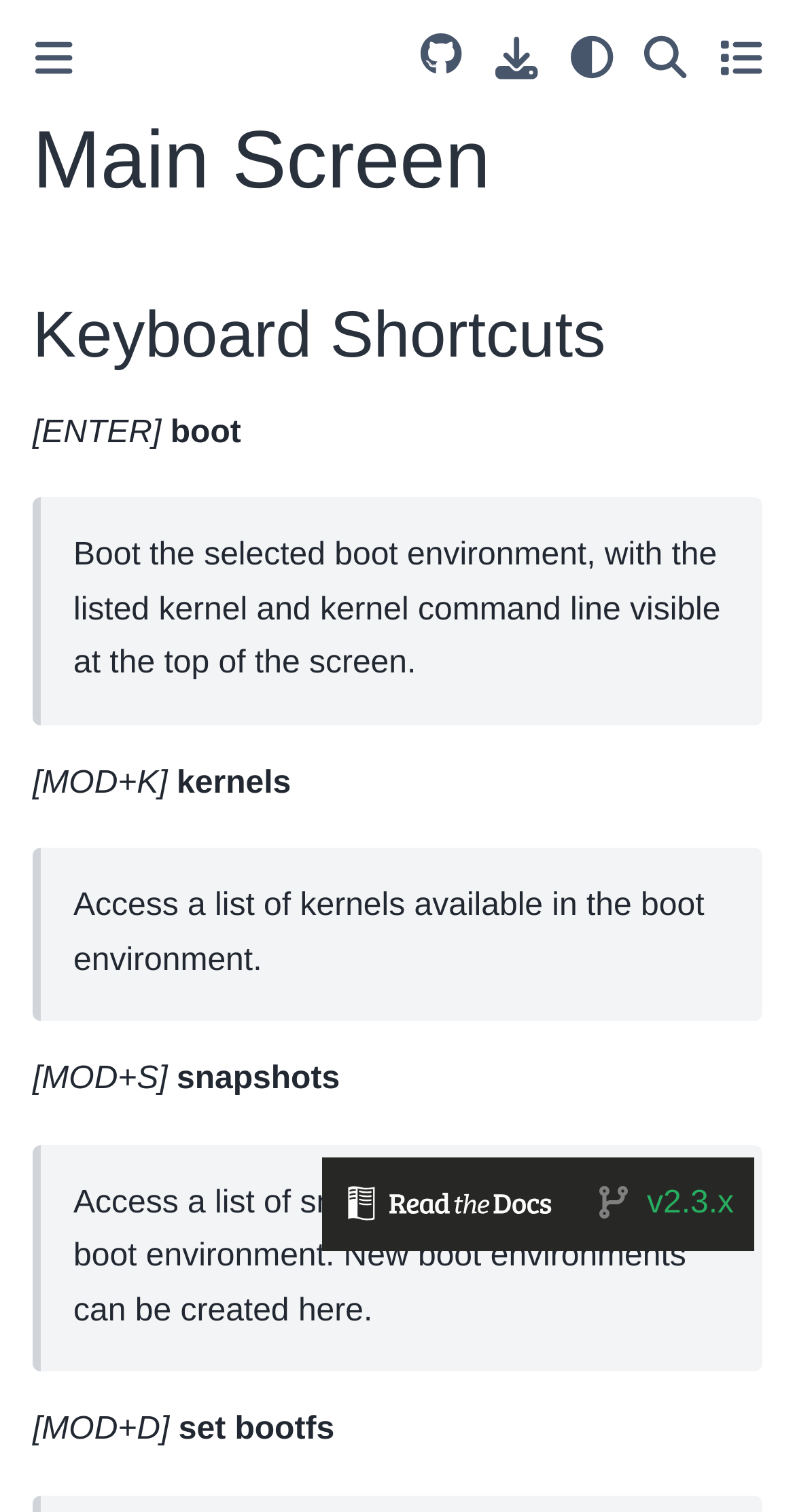Given the description of the UI element: "aria-label="Source repository"", predict the bounding box coordinates in the form of [left, top, right, bottom], with each value being a float between 0 and 1.

[0.508, 0.017, 0.602, 0.059]